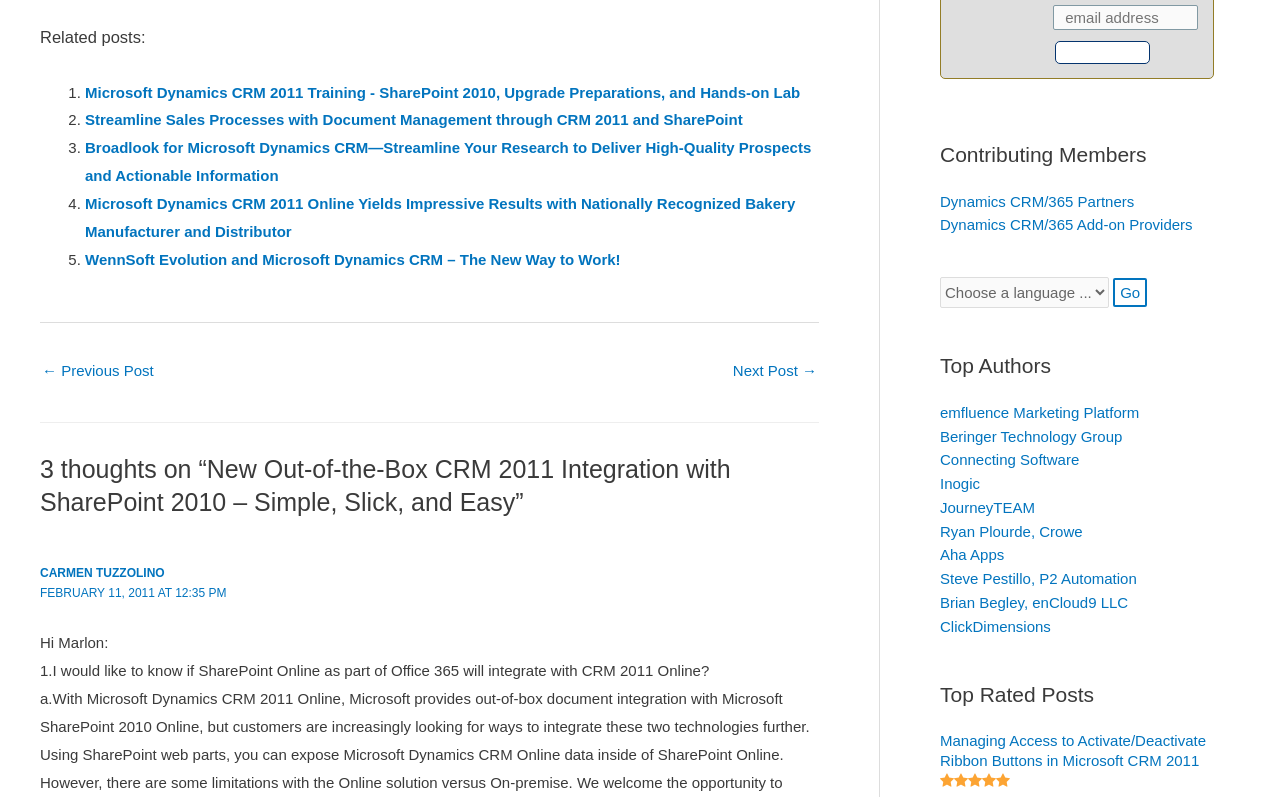Answer the question with a brief word or phrase:
What is the name of the author who commented on the blog post?

CARMEN TUZZOLINO